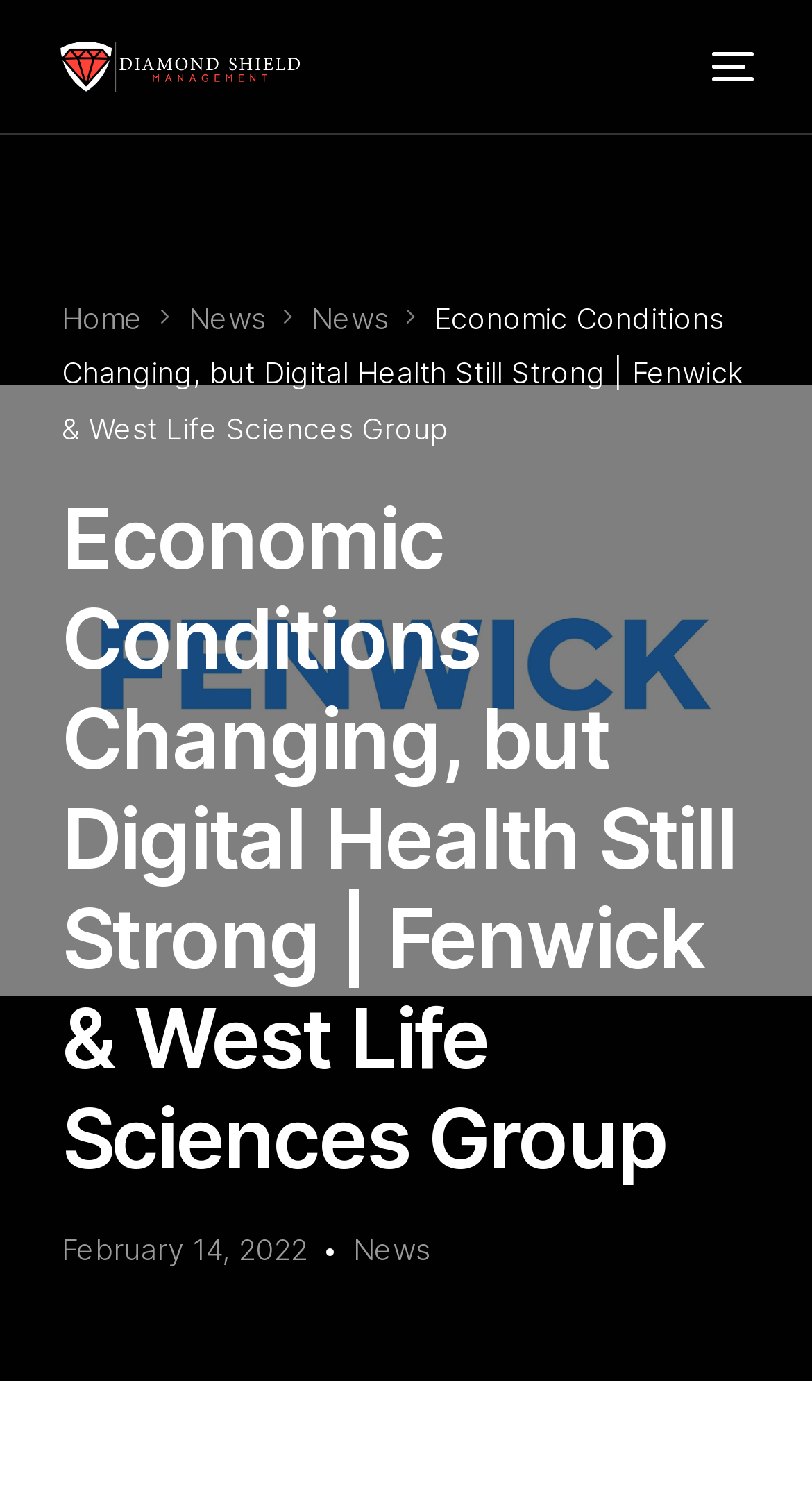Predict the bounding box coordinates of the area that should be clicked to accomplish the following instruction: "View the blog". The bounding box coordinates should consist of four float numbers between 0 and 1, i.e., [left, top, right, bottom].

[0.05, 0.279, 0.95, 0.364]